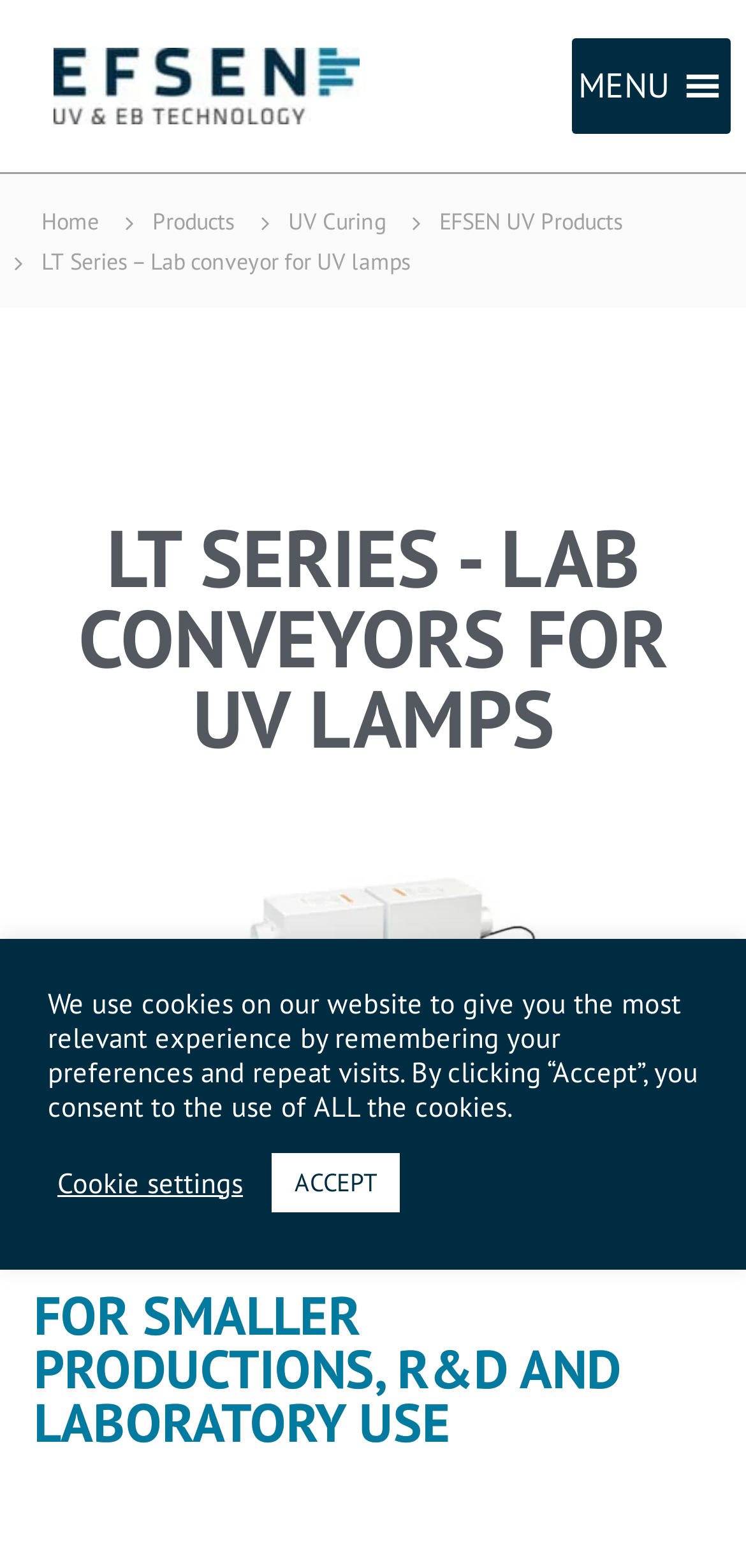What is the purpose of the LT Series conveyor?
By examining the image, provide a one-word or phrase answer.

For smaller productions, R&D and laboratory use